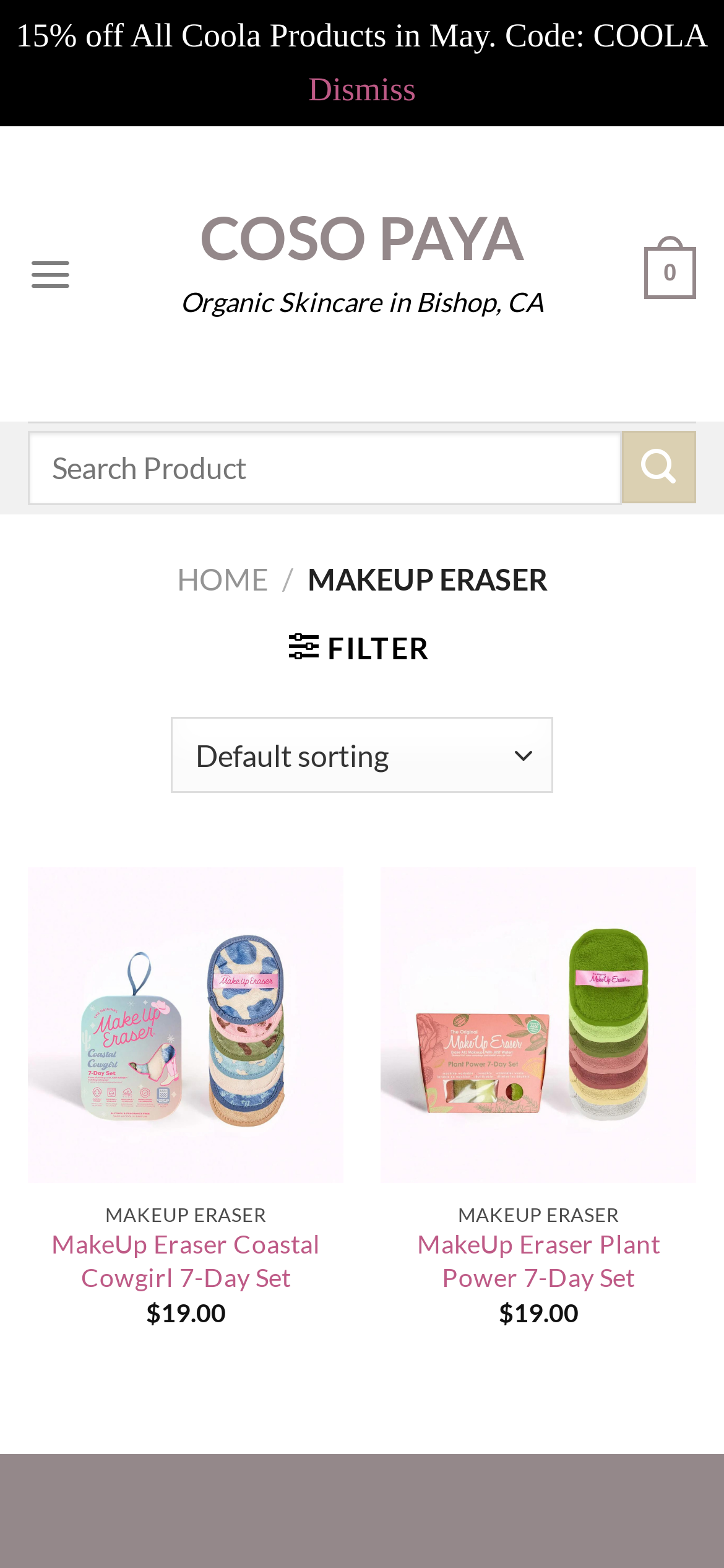Using the elements shown in the image, answer the question comprehensively: What is the price of the Coastal Cowgirl 7-Day Set?

I found the price of the 'MakeUp Eraser Coastal Cowgirl 7-Day Set' by looking at the static text next to the product link, which shows the price as '$19.00'.